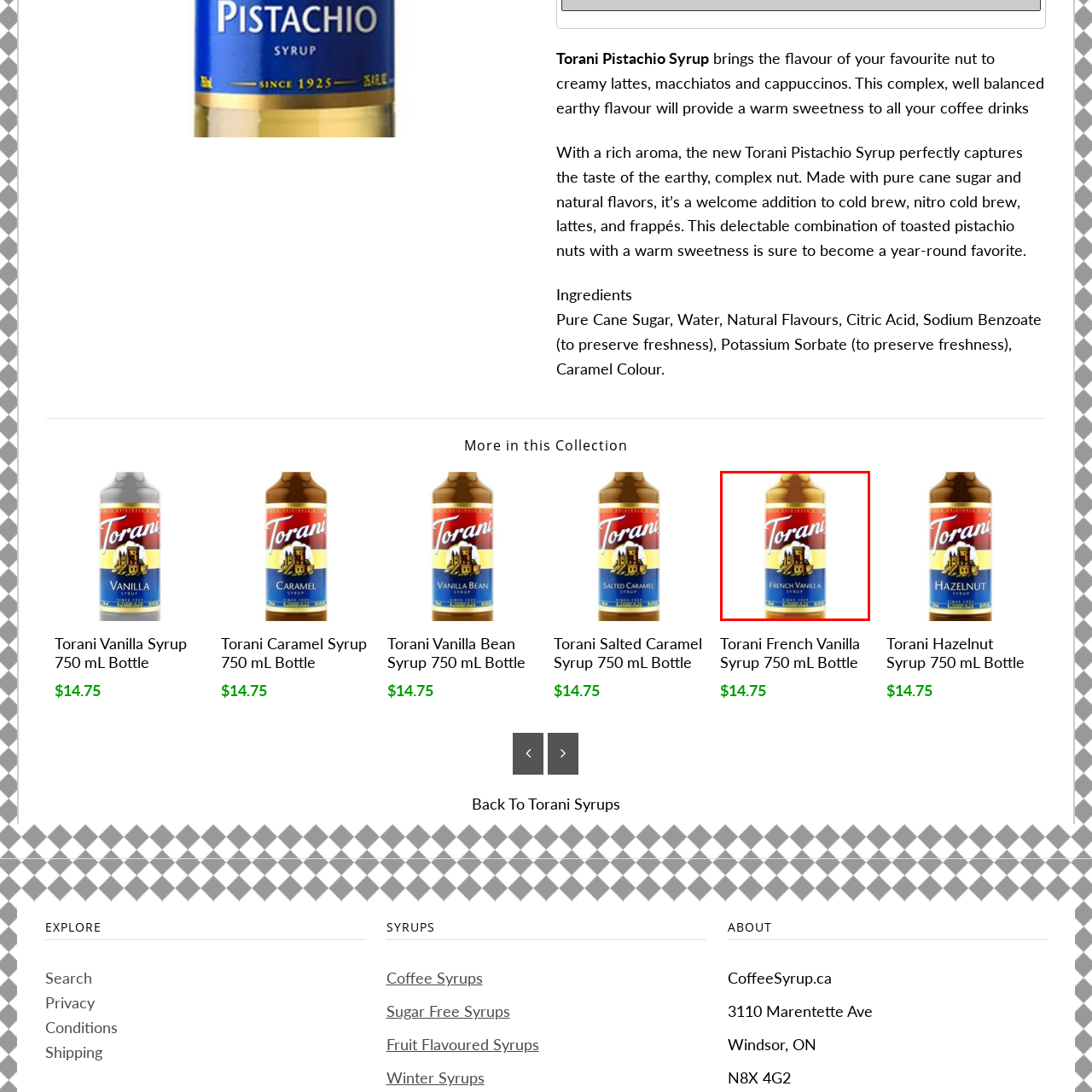Thoroughly describe the contents of the picture within the red frame.

This image features a bottle of Torani French Vanilla Syrup, known for its deliciously sweet and creamy flavor. The label prominently displays the name "Torani" at the top, along with a picturesque illustration of a scenic villa, evoking a sense of artisanal quality. The syrup is packaged in a classic transparent bottle, allowing its golden liquid to be seen, and is ideal for enhancing lattes, coffee, and various dessert recipes. This product is part of the Torani syrup range, which includes other flavors like Pistachio and Caramel, catering to a variety of taste preferences and culinary uses.